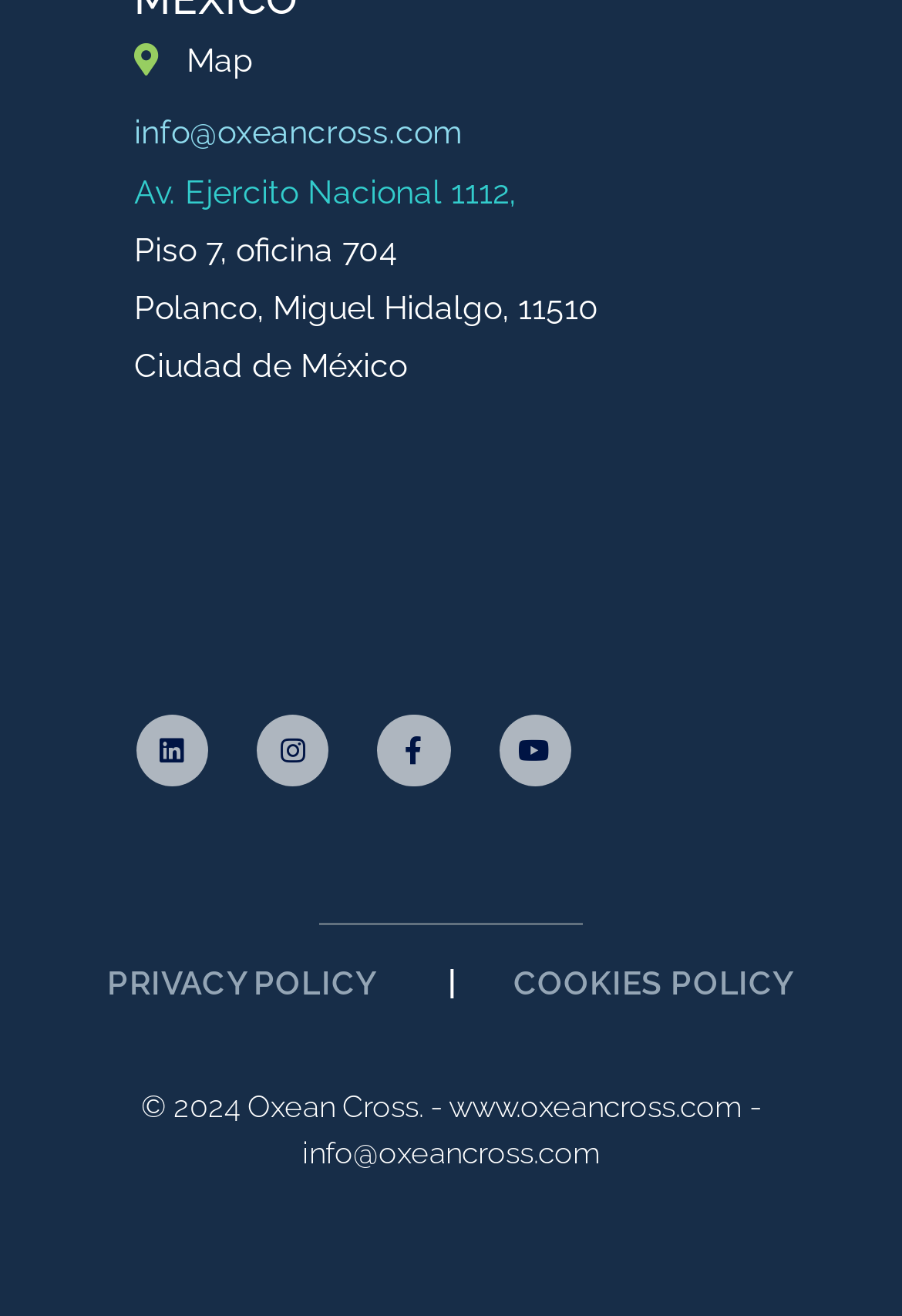Use a single word or phrase to answer the question:
What social media platforms does the company have?

Linkedin, Instagram, Facebook, Youtube